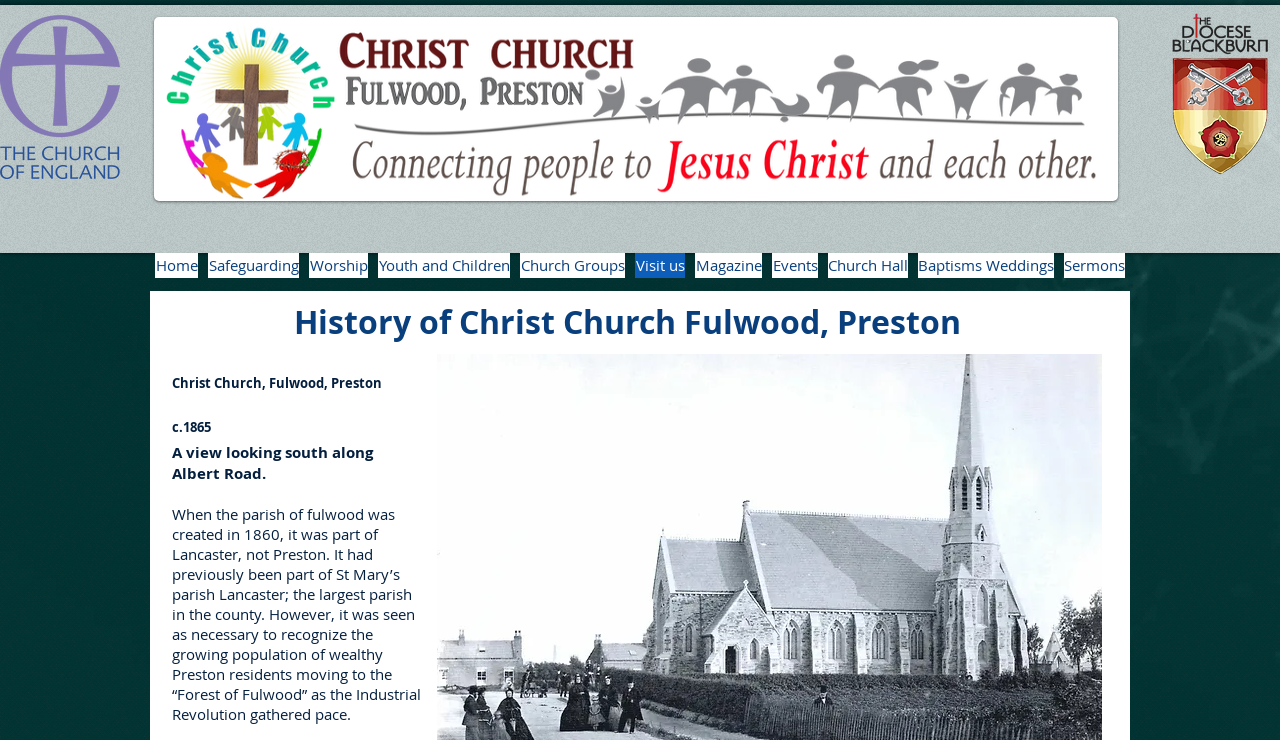Give a one-word or short phrase answer to the question: 
What is the name of the diocese?

Diocese of Blackburn